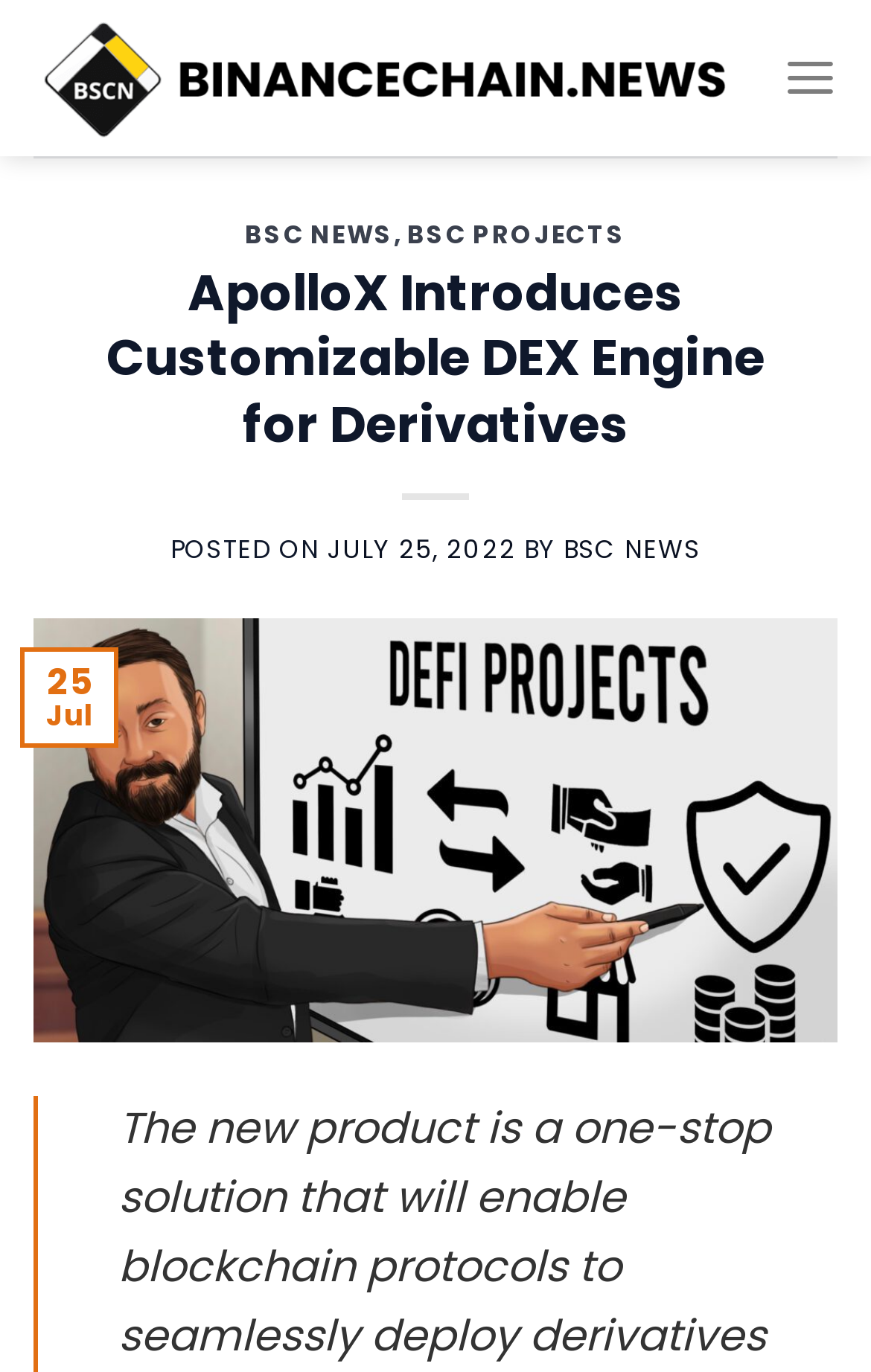Find the bounding box of the UI element described as follows: "aria-label="Menu"".

[0.899, 0.017, 0.962, 0.097]